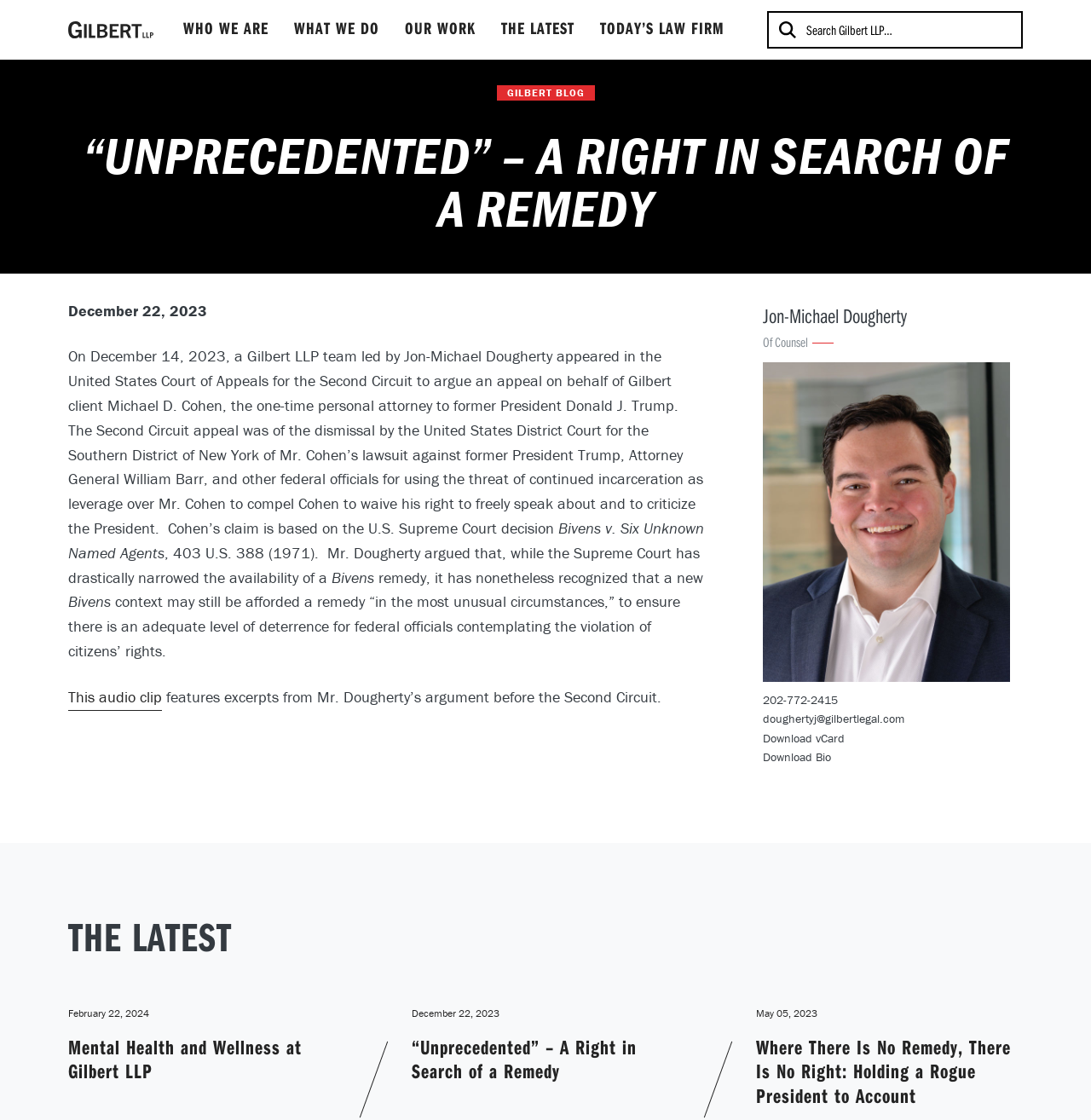Who led the Gilbert LLP team in the appeal?
Relying on the image, give a concise answer in one word or a brief phrase.

Jon-Michael Dougherty